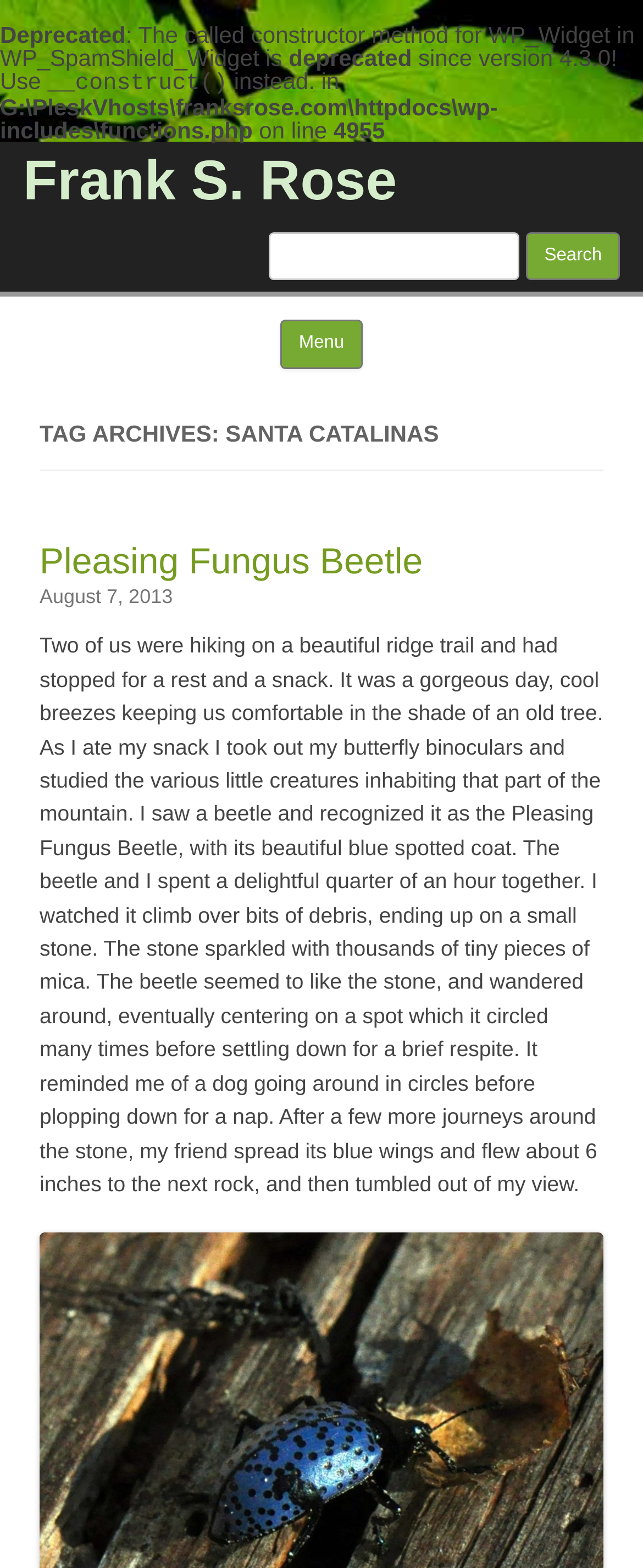What is the topic of the article?
Using the visual information, respond with a single word or phrase.

Pleasing Fungus Beetle